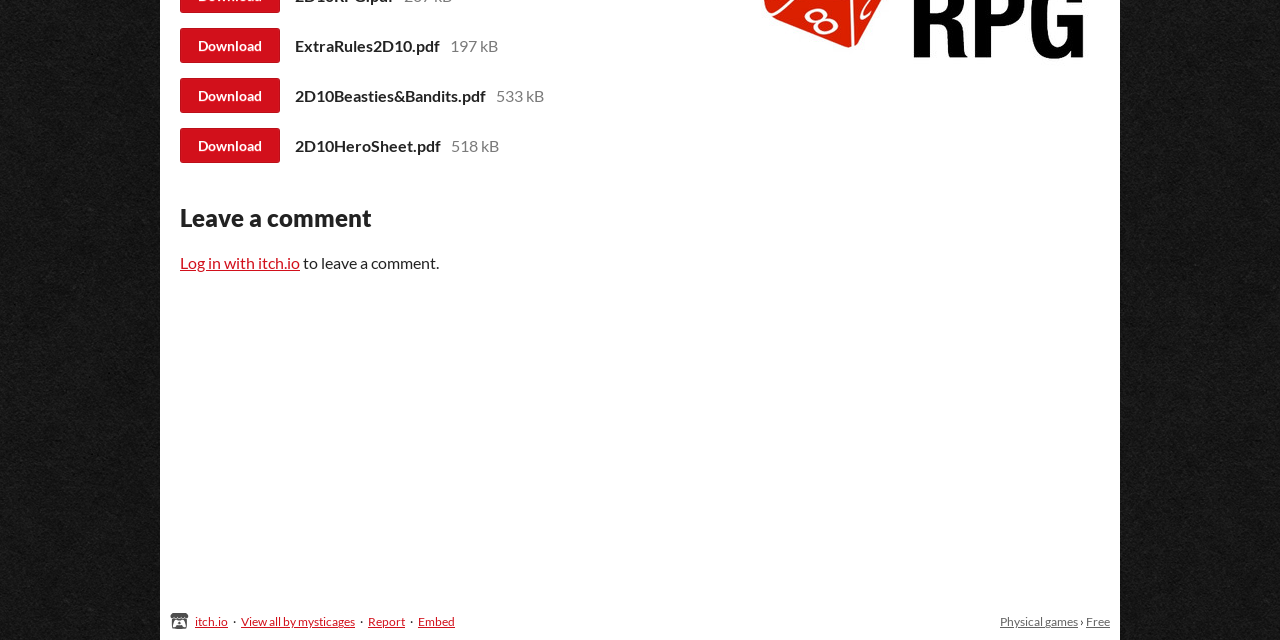Please determine the bounding box of the UI element that matches this description: The Blog Metrics. The coordinates should be given as (top-left x, top-left y, bottom-right x, bottom-right y), with all values between 0 and 1.

None